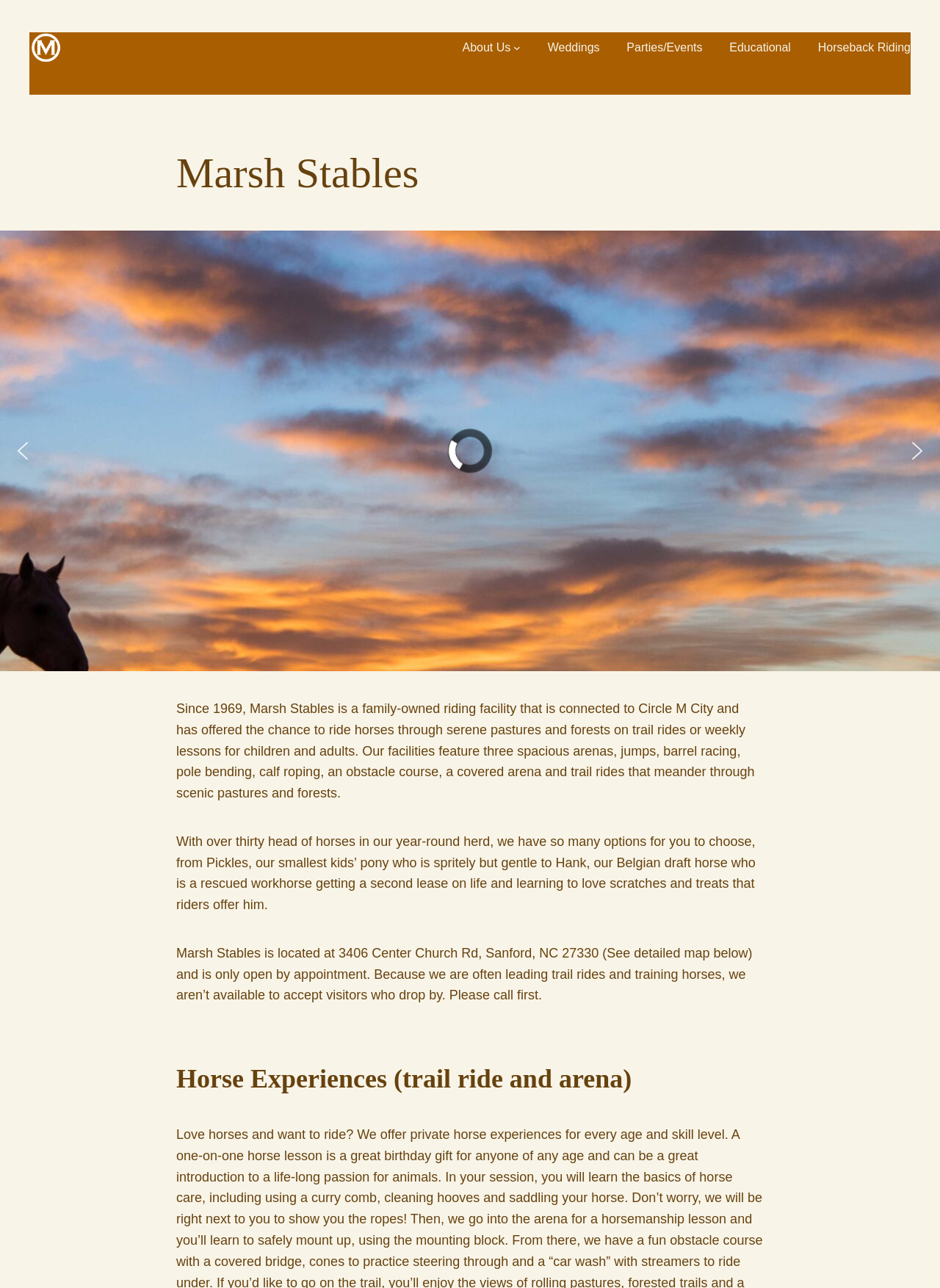Determine the bounding box coordinates of the clickable element to complete this instruction: "Click the next arrow". Provide the coordinates in the format of four float numbers between 0 and 1, [left, top, right, bottom].

[0.963, 0.341, 0.988, 0.359]